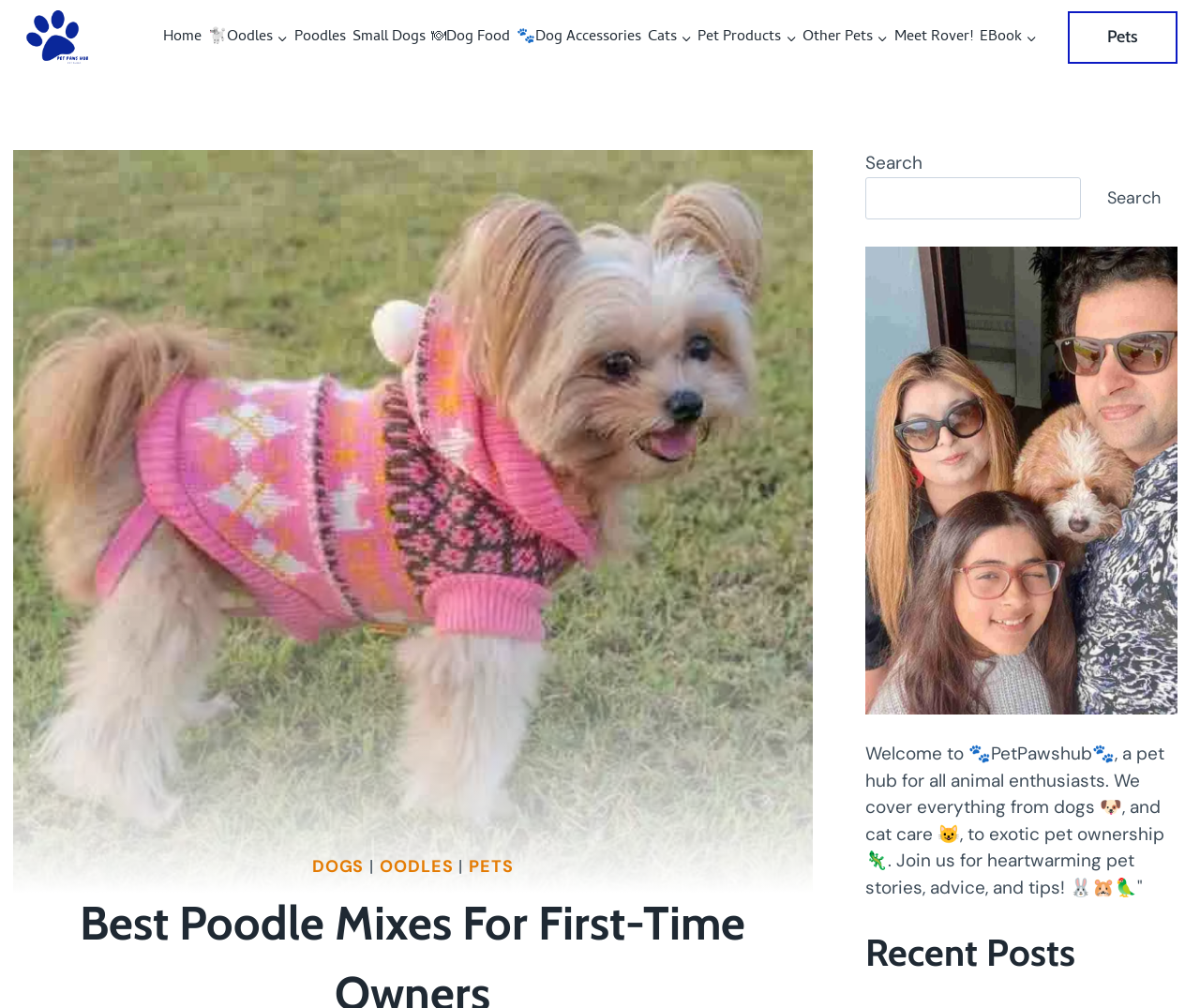Explain the features and main sections of the webpage comprehensively.

The webpage is about Pet Paws Hub, a platform for pet owners and enthusiasts. At the top left, there is a logo with the text "Pet Paws Hub: Helping Pet Parents Do Great Things!" accompanied by an image. Below the logo, there is a primary navigation menu with 11 links, including "Home", "Oodles", "Poodles", "Small Dogs", "Dog Food", "Dog Accessories", "Cats", "Pet Products", "Other Pets", "Meet Rover!", and "EBook". These links are aligned horizontally and take up most of the top section of the page.

On the right side of the top section, there is a link "Pets" with an image below it, which is a banner with the title "Best poodle mixes for first-time owners". The banner has three links: "DOGS", "OODLES", and "PETS", arranged horizontally.

Below the banner, there is a search bar with a search button and a label "Search". Next to the search bar, there is a figure, which is likely an image.

The main content of the page starts with a welcome message, which is a paragraph of text that introduces Pet Paws Hub and its content. Below the welcome message, there is a heading "Recent Posts", which suggests that the page will feature a list of recent articles or blog posts.